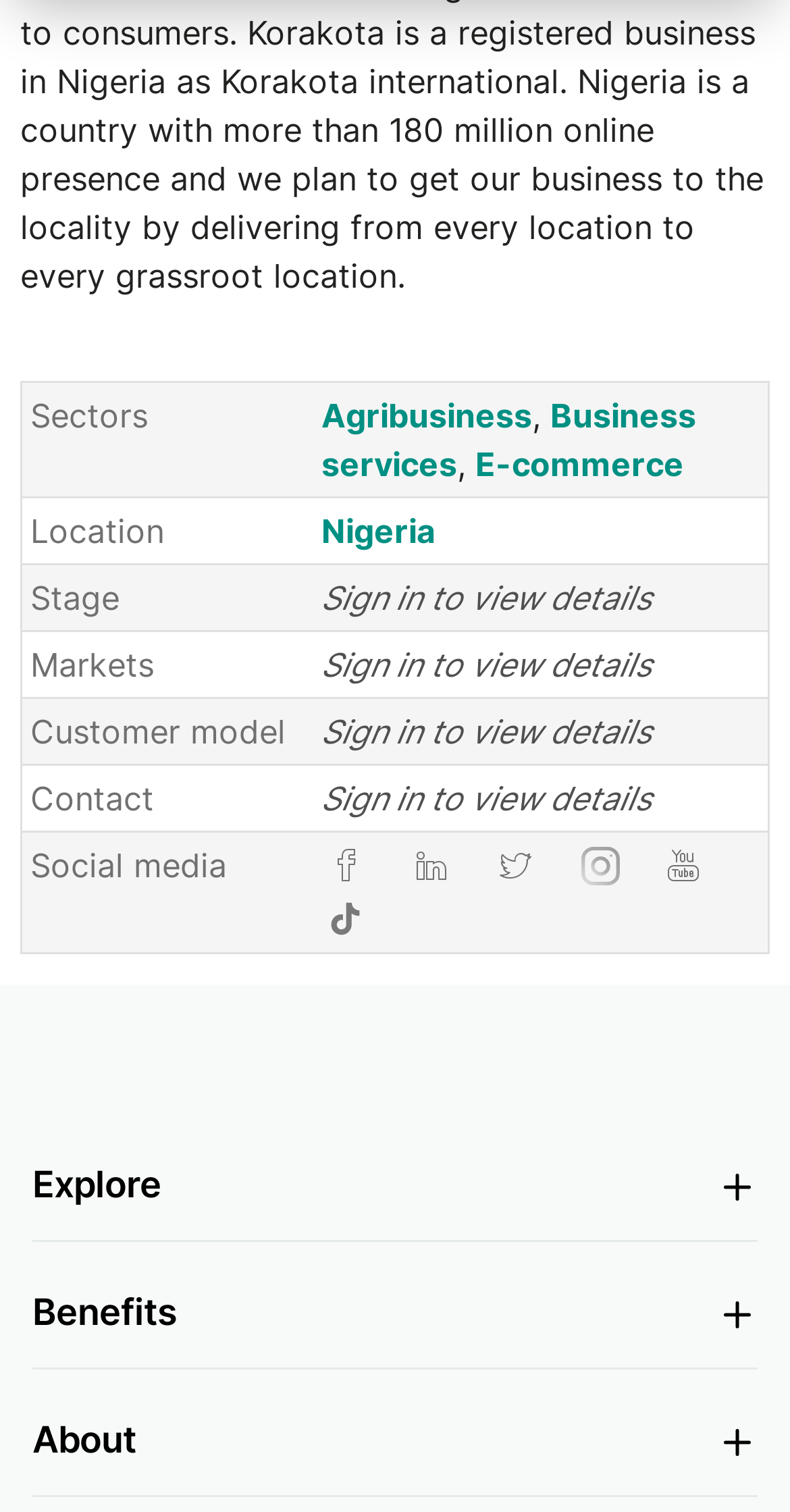Could you locate the bounding box coordinates for the section that should be clicked to accomplish this task: "Like the post".

None